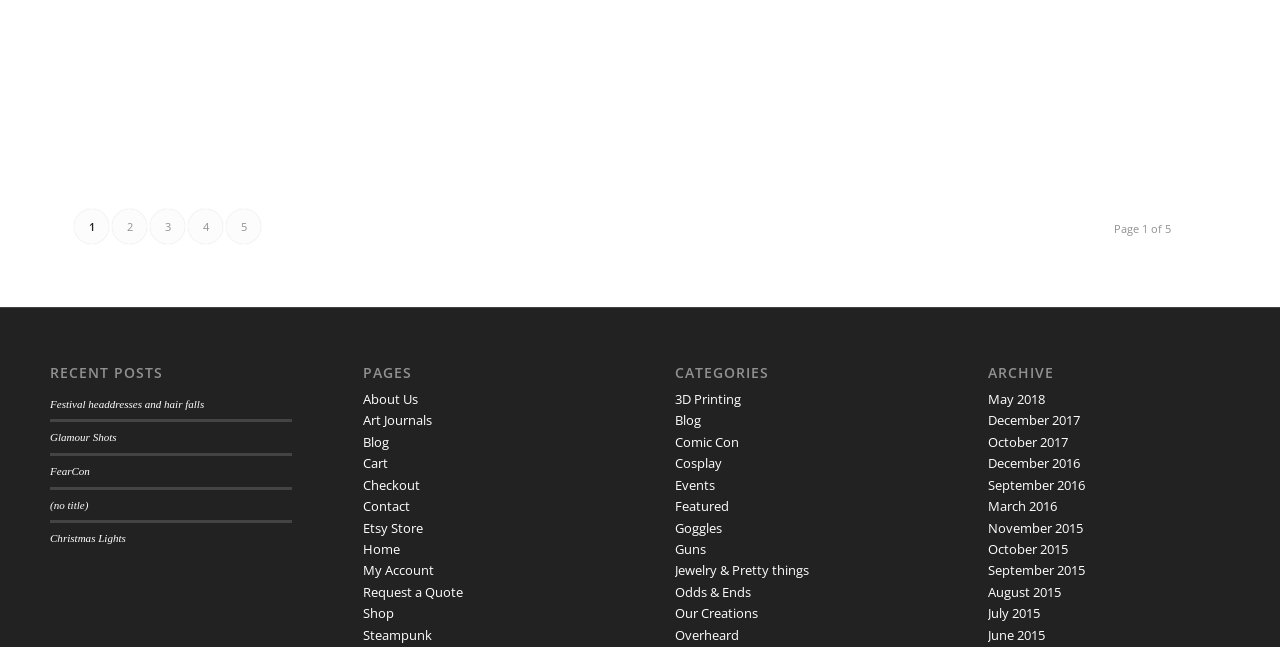Determine the bounding box coordinates of the clickable element to achieve the following action: 'visit the 'About Us' page'. Provide the coordinates as four float values between 0 and 1, formatted as [left, top, right, bottom].

[0.283, 0.603, 0.326, 0.63]